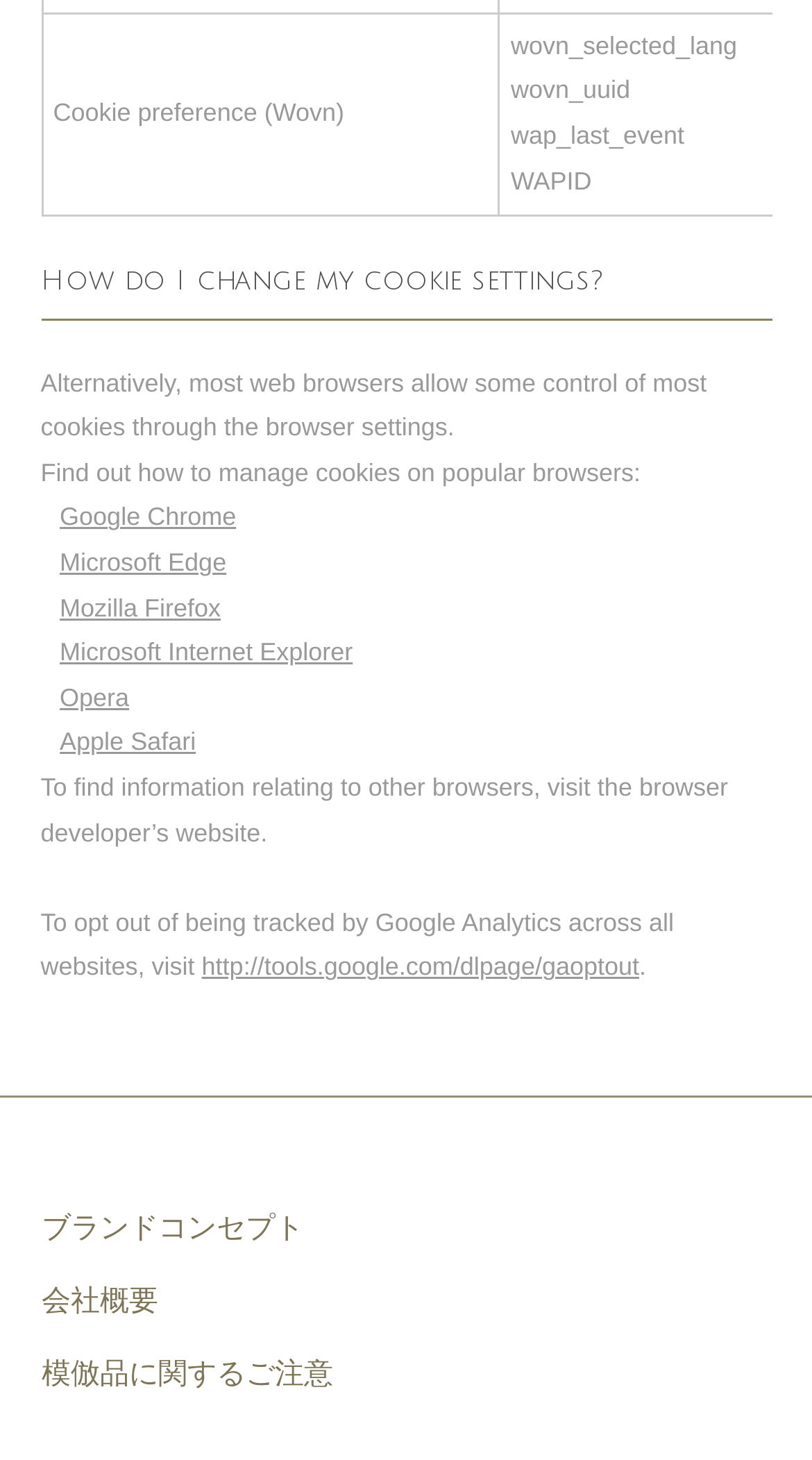Provide a brief response using a word or short phrase to this question:
What is the purpose of the webpage?

Cookie settings